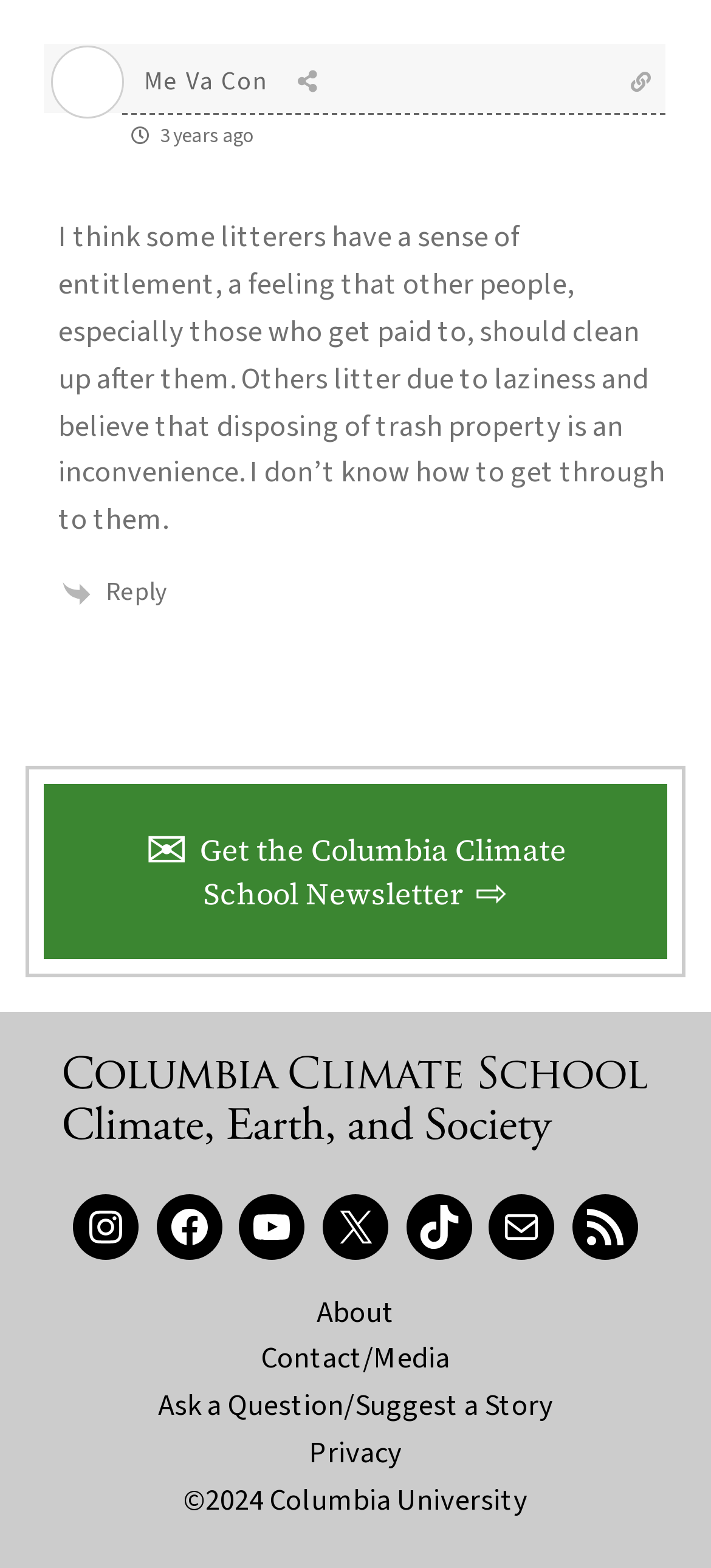Please find the bounding box coordinates of the element that you should click to achieve the following instruction: "Reply to the comment". The coordinates should be presented as four float numbers between 0 and 1: [left, top, right, bottom].

[0.149, 0.366, 0.236, 0.39]